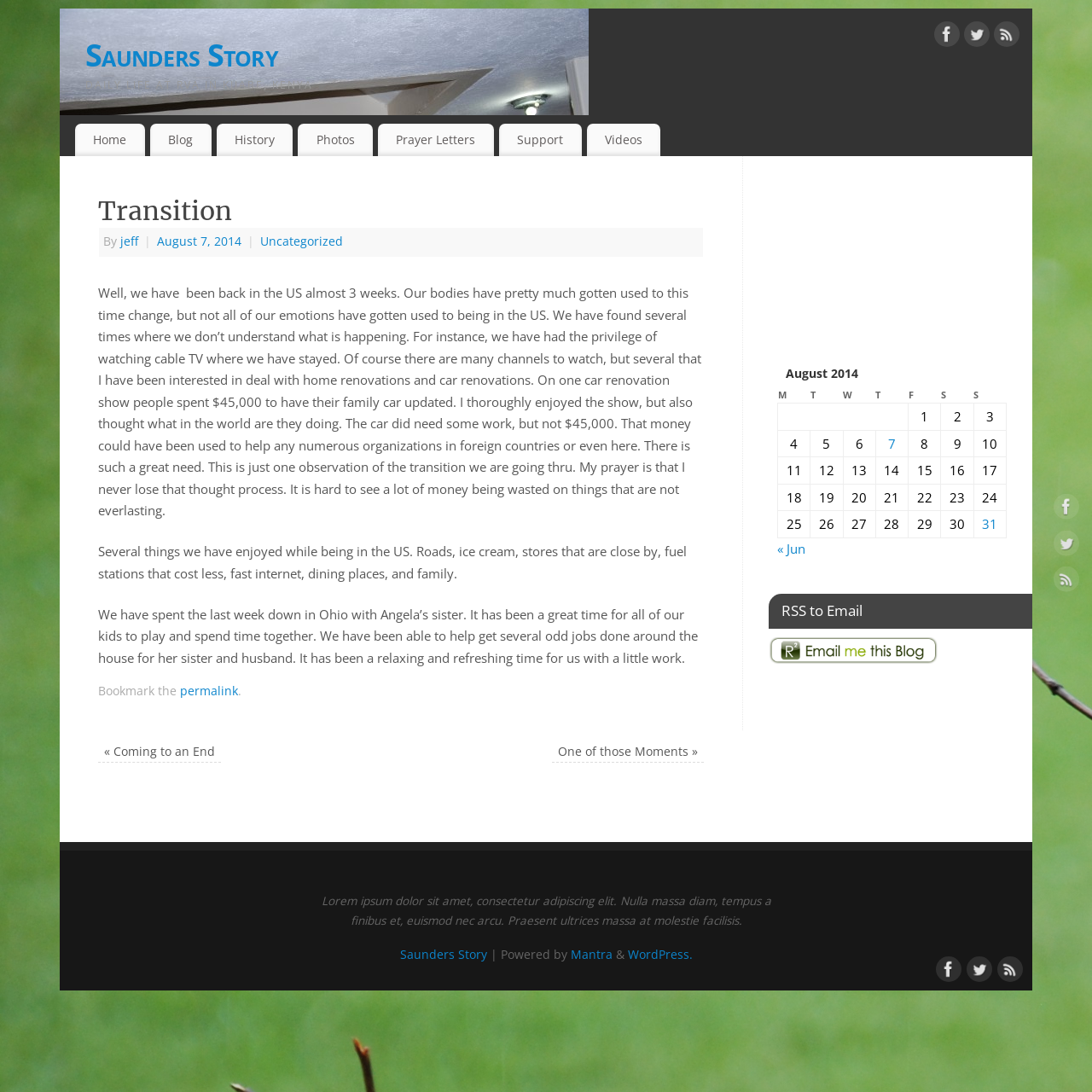From the screenshot, find the bounding box of the UI element matching this description: "Saunders Story". Supply the bounding box coordinates in the form [left, top, right, bottom], each a float between 0 and 1.

[0.078, 0.031, 0.945, 0.07]